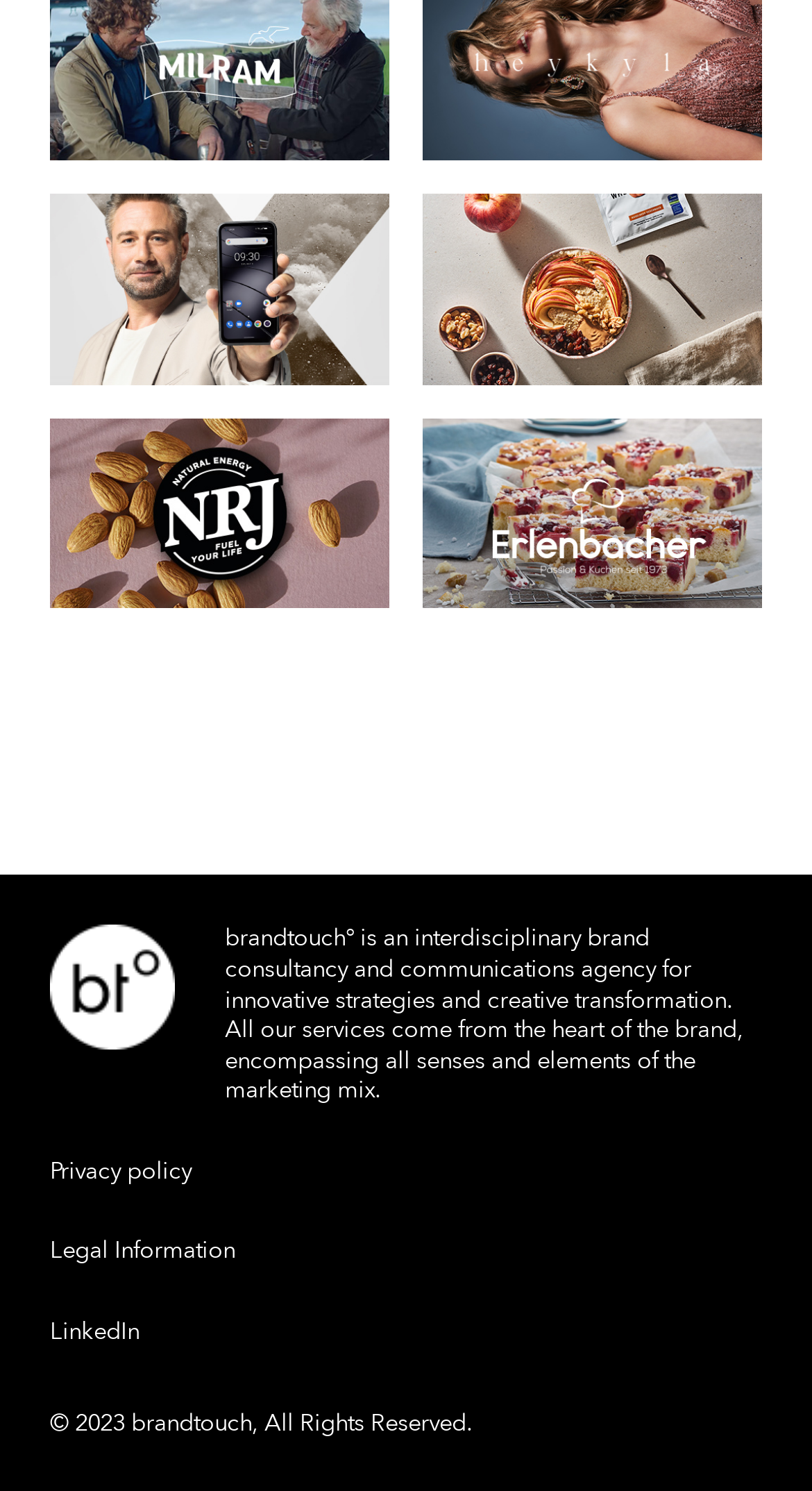Could you locate the bounding box coordinates for the section that should be clicked to accomplish this task: "view NRJ page".

[0.062, 0.28, 0.479, 0.408]